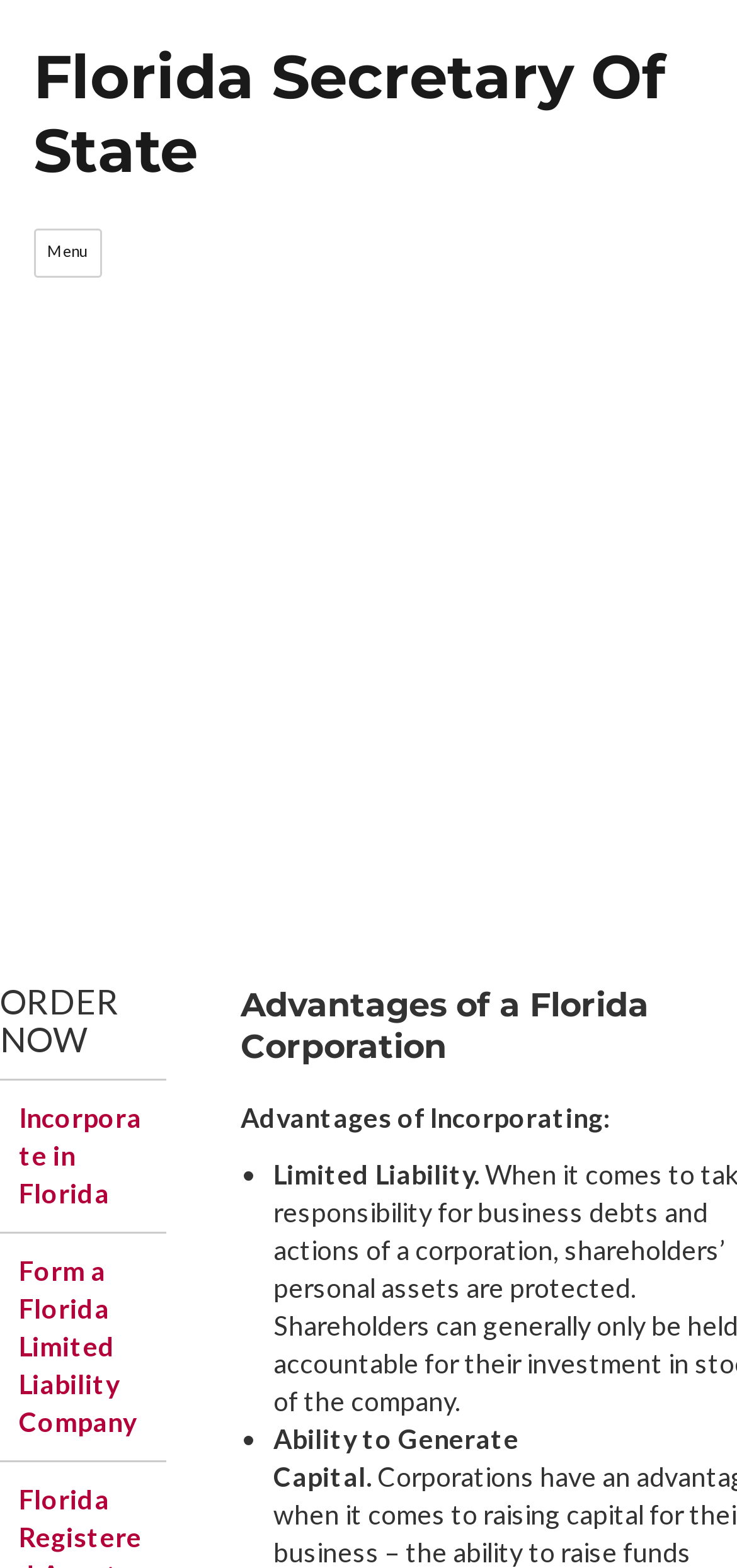How many bullet points are listed under 'Advantages of Incorporating'?
Kindly answer the question with as much detail as you can.

There are two bullet points listed under 'Advantages of Incorporating', which are 'Limited Liability' and 'Ability to Generate Capital'.